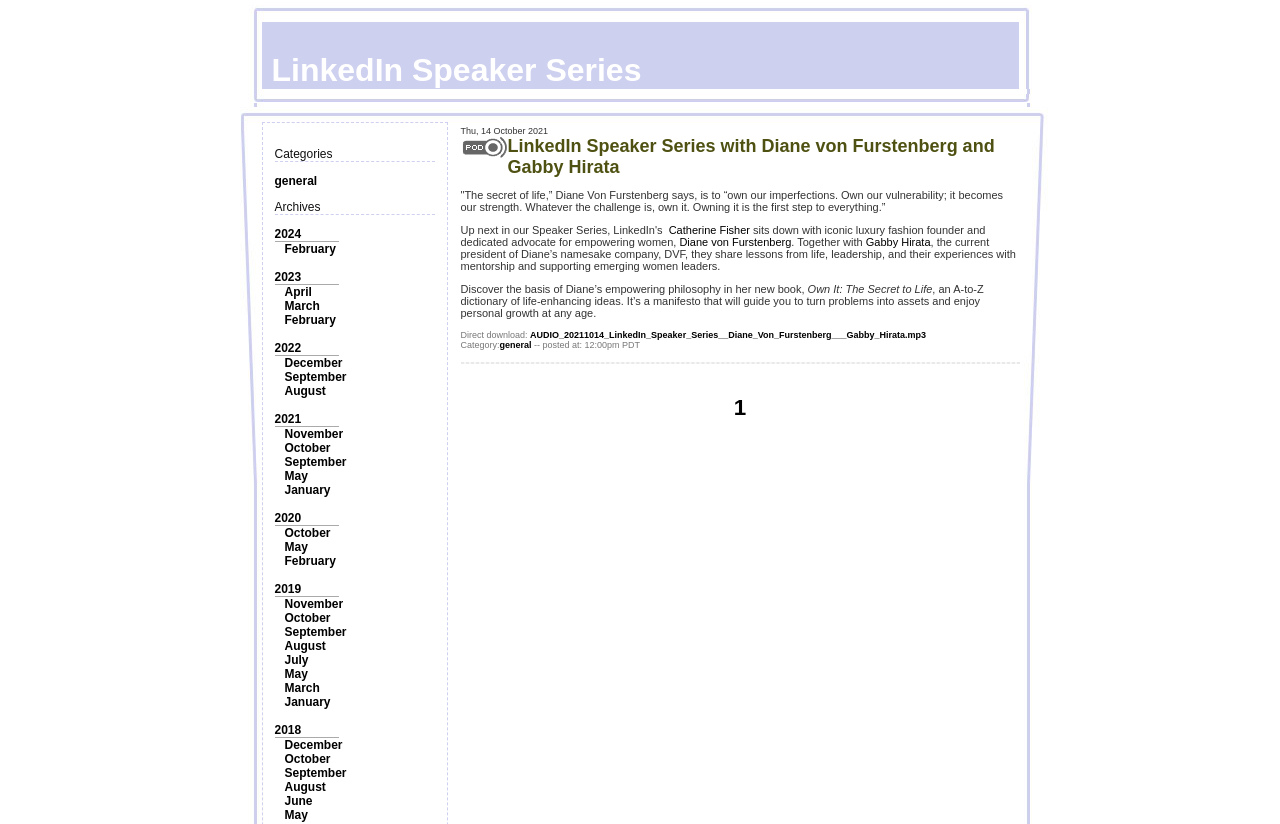Please identify the bounding box coordinates of the area that needs to be clicked to fulfill the following instruction: "View the LinkedIn Speaker Series with Diane von Furstenberg and Gabby Hirata."

[0.396, 0.165, 0.777, 0.215]